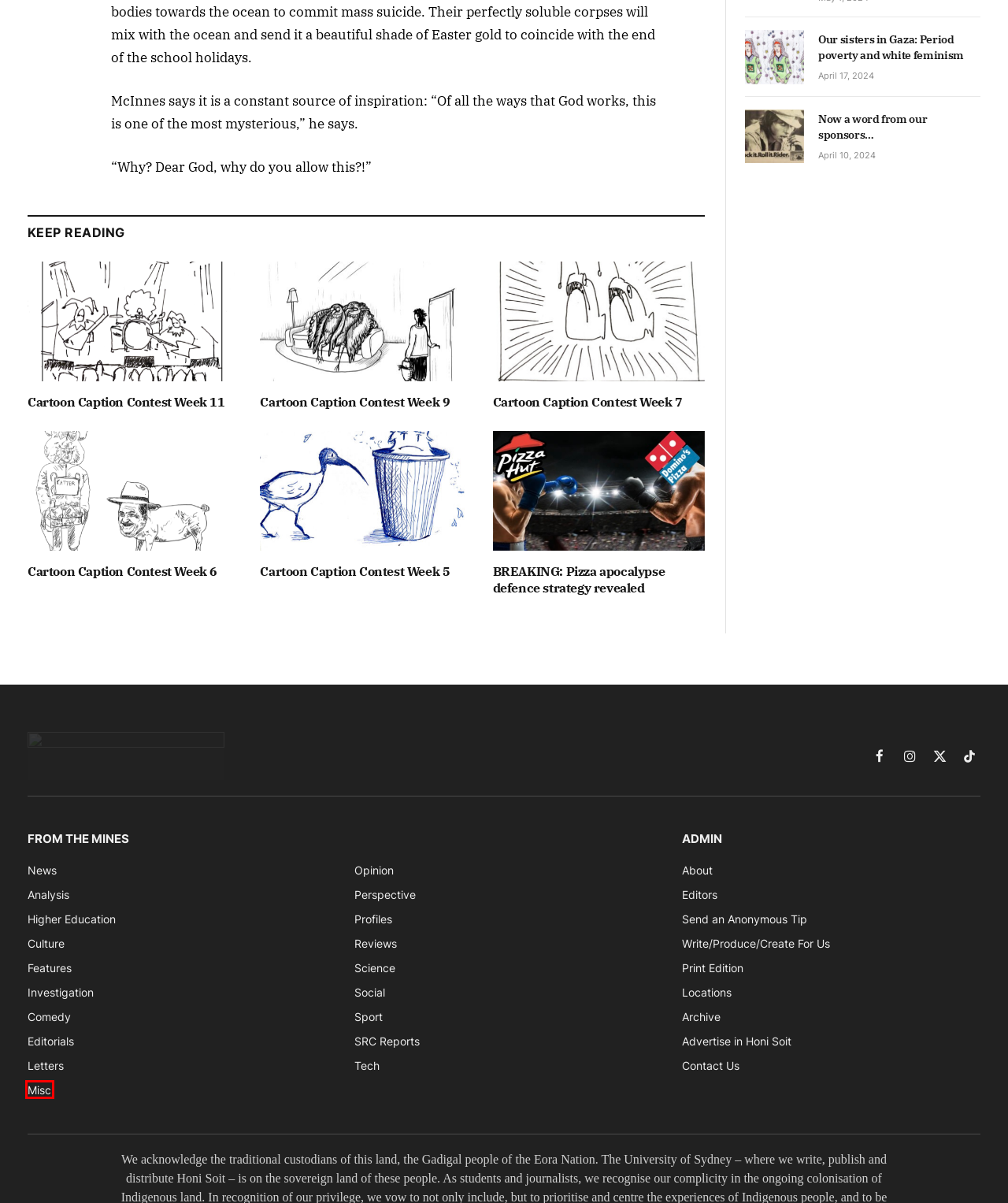With the provided screenshot showing a webpage and a red bounding box, determine which webpage description best fits the new page that appears after clicking the element inside the red box. Here are the options:
A. Higher Education Portal - Honi Soit
B. Mischief, riot, or terrorism? - Honi Soit
C. Cartoon Caption Contest Week 9 - Honi Soit
D. Sport and recreation giant stands down entire workforces without pay - Honi Soit
E. Cartoon Caption Contest Week 7 - Honi Soit
F. Cartoon Caption Contest Week 5 - Honi Soit
G. SRC Reports 2015 – OWeek, Semester 1 - Honi Soit
H. Now a word from our sponsors… - Honi Soit

B